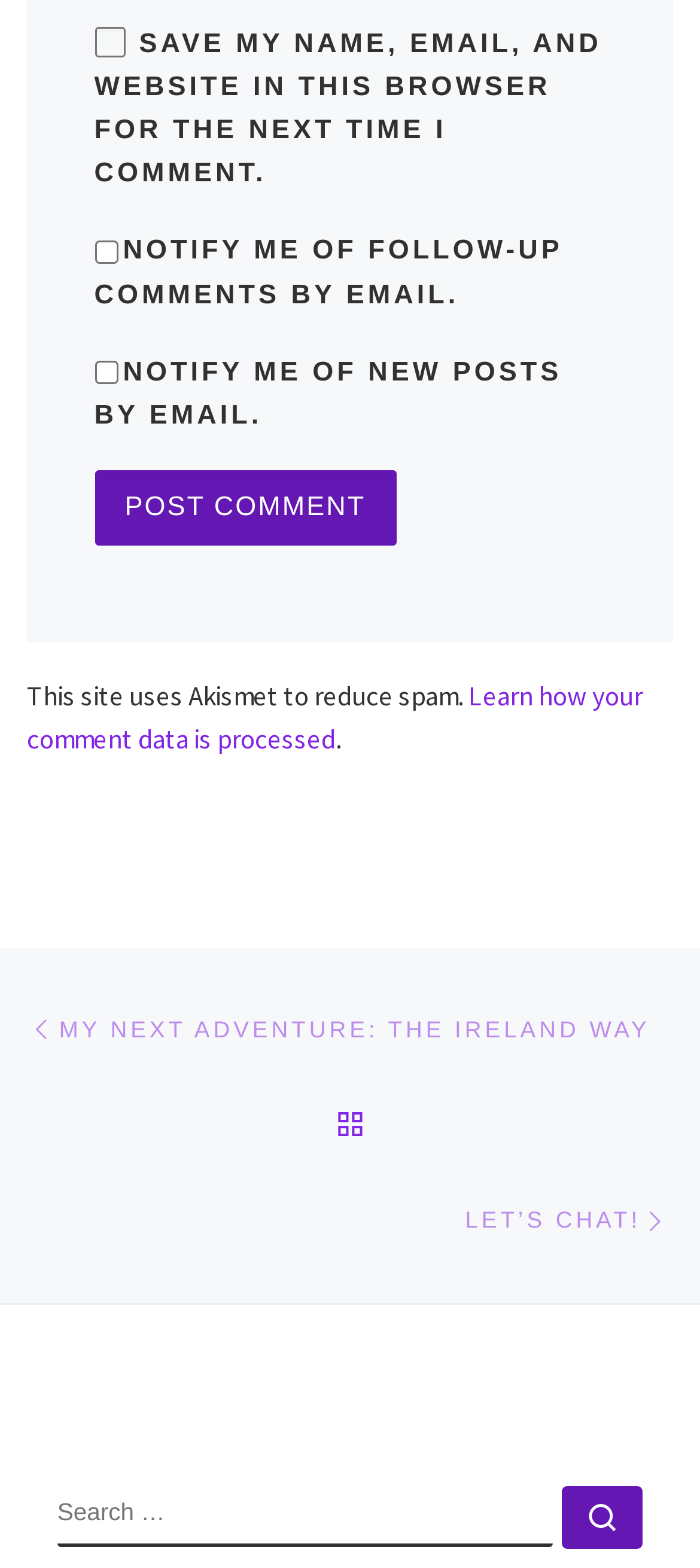Extract the bounding box coordinates for the UI element described by the text: "Search …". The coordinates should be in the form of [left, top, right, bottom] with values between 0 and 1.

[0.803, 0.948, 0.918, 0.988]